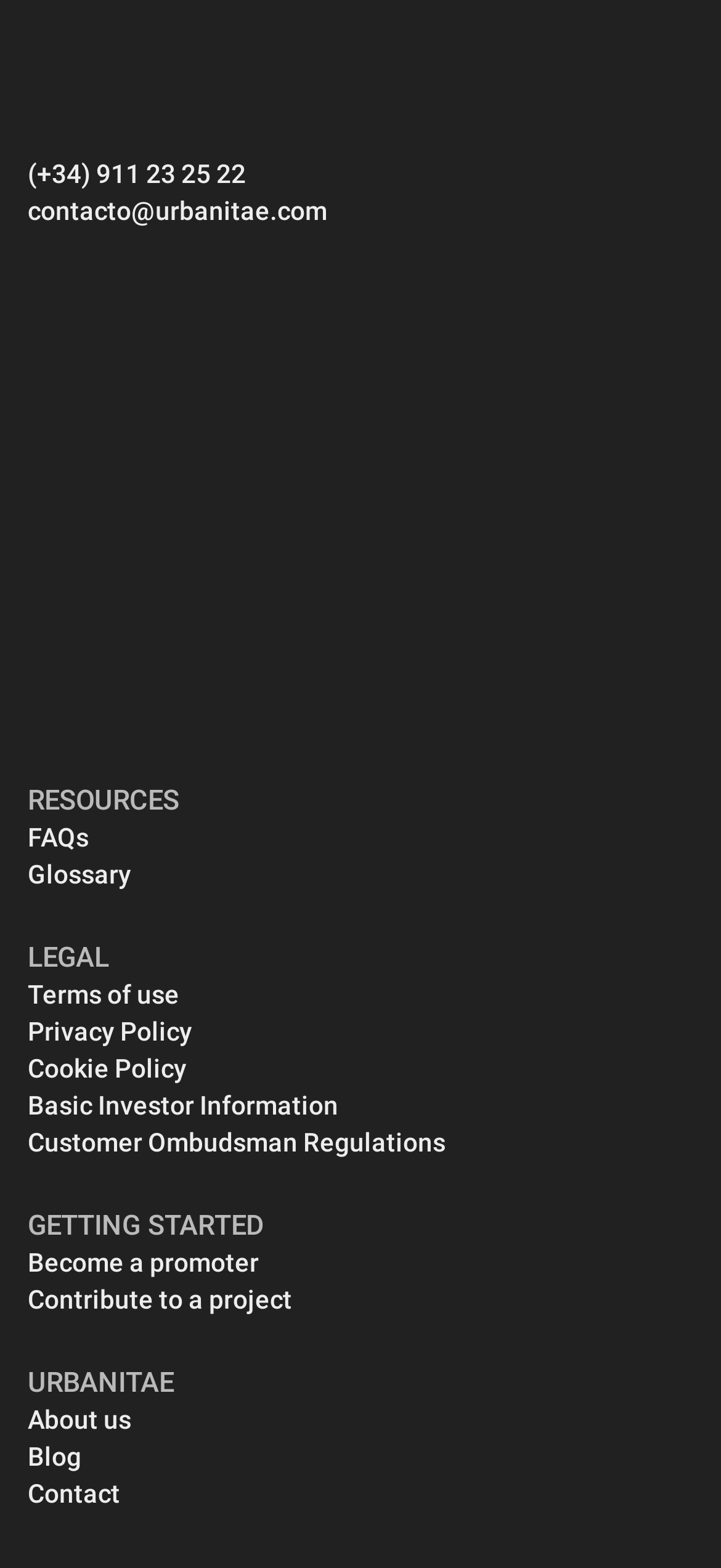What social media platforms does this website have?
Please respond to the question thoroughly and include all relevant details.

This website has multiple social media platforms, including Linkedin, Twitter, Facebook, Instagram, Spotify, YouTube, Pinterest, and Telegram, which are all located at the top of the webpage.